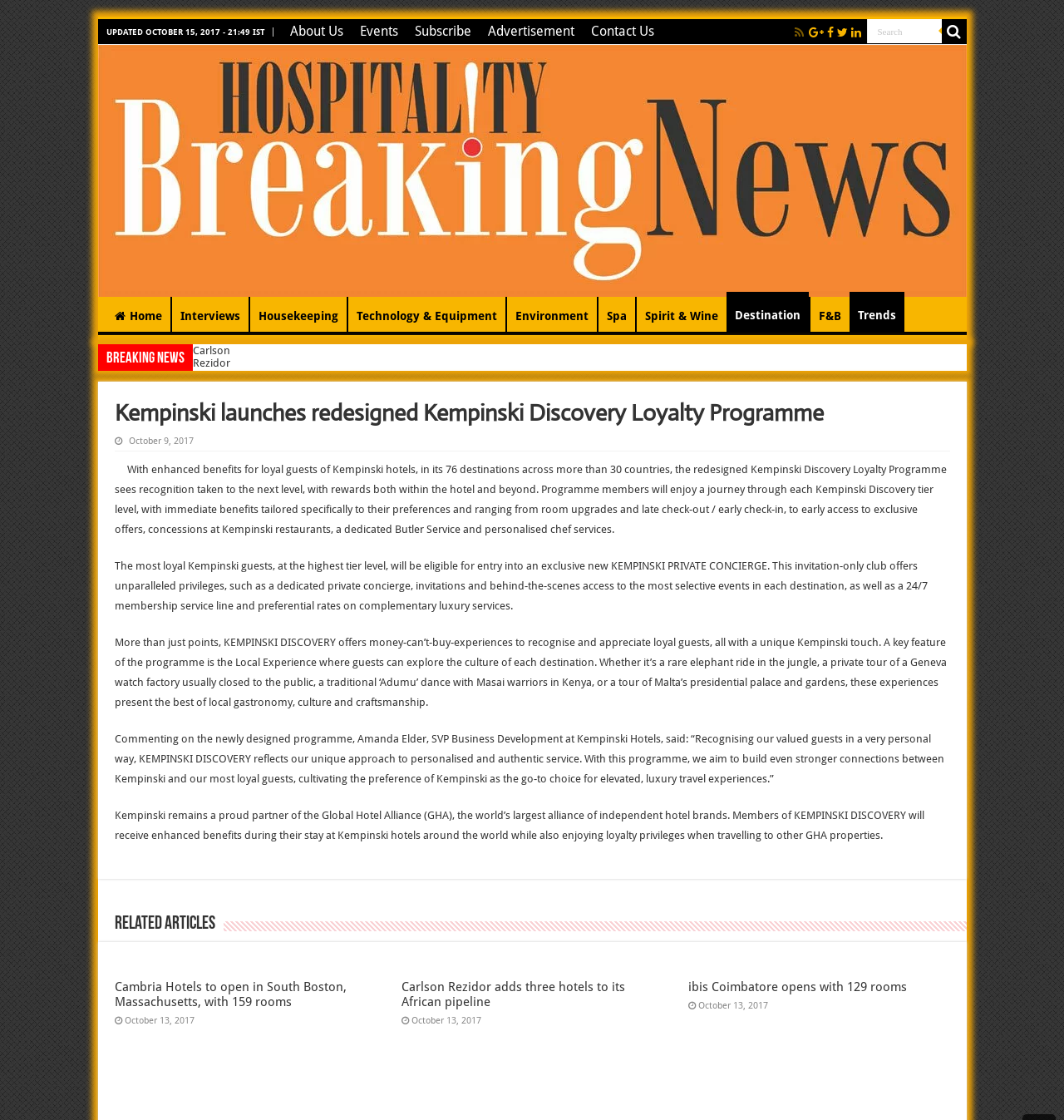Explain in detail what you observe on this webpage.

The webpage is about hospitality news, specifically featuring an article about Kempinski's redesigned loyalty program. At the top, there is a horizontal navigation bar with links to "About Us", "Events", "Subscribe", "Advertisement", and "Contact Us". On the right side of the navigation bar, there is a search box and a button with a magnifying glass icon.

Below the navigation bar, there is a heading "Hospitality Breaking News" with a link to the same title. Underneath, there is an image with the same title. On the left side, there is a vertical navigation menu with links to various categories such as "Home", "Interviews", "Housekeeping", and more.

The main content of the webpage is an article about Kempinski's redesigned loyalty program, which includes several paragraphs of text describing the program's benefits and features. The article is divided into sections with headings, including "Kempinski launches redesigned Kempinski Discovery Loyalty Programme" and "Related Articles".

To the right of the article, there are three related news articles with headings and dates, including "Cambria Hotels to open in South Boston, Massachusetts, with 159 rooms", "Carlson Rezidor adds three hotels to its African pipeline", and "ibis Coimbatore opens with 129 rooms". Each related article has a date below its heading.

At the very top of the webpage, there is a small text "UPDATED OCTOBER 15, 2017 - 21:49 IST" indicating when the webpage was last updated.